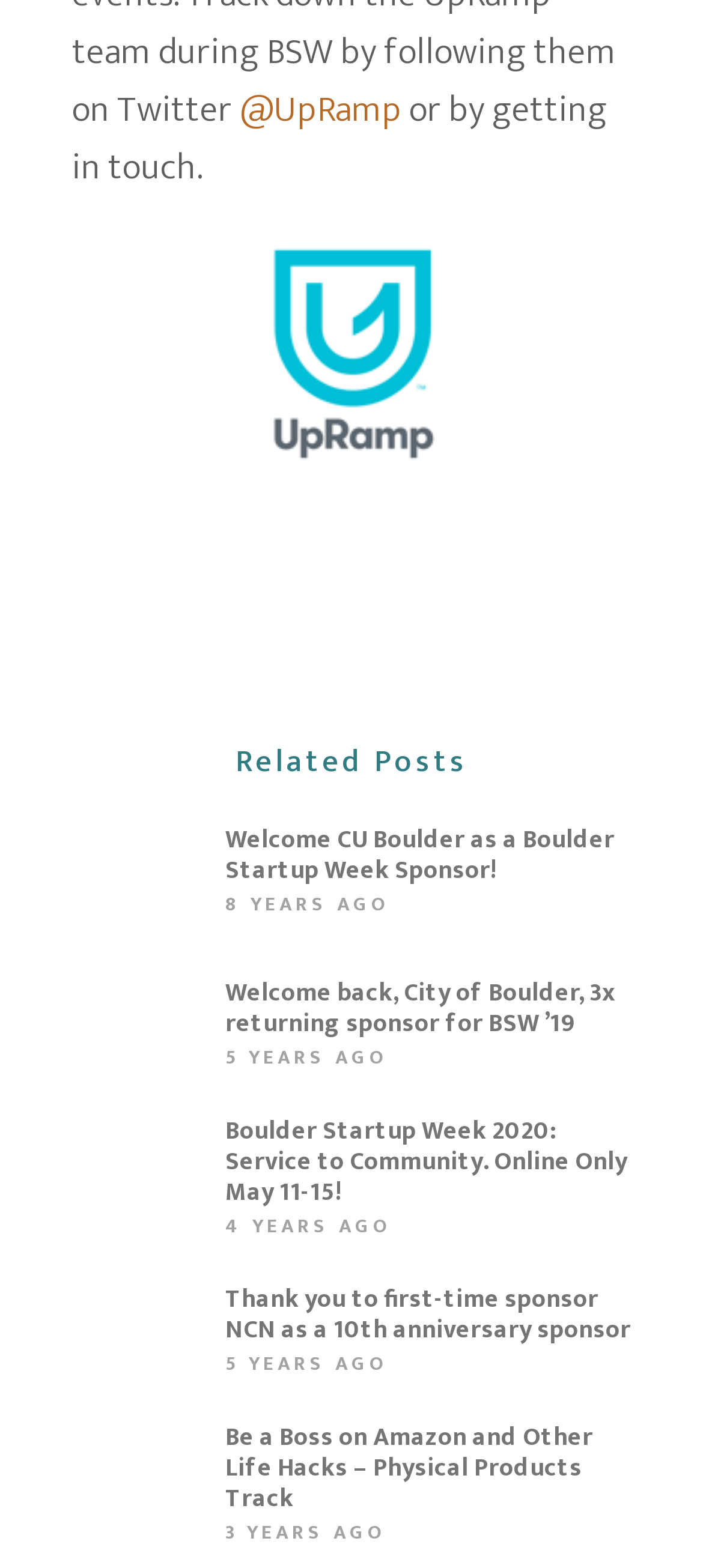What is the title of the first related post?
Could you give a comprehensive explanation in response to this question?

The title of the first related post is located inside an article element with a bounding box coordinate of [0.103, 0.518, 0.897, 0.598]. The title is a heading element with the text 'Welcome CU Boulder as a Boulder Startup Week Sponsor!'.